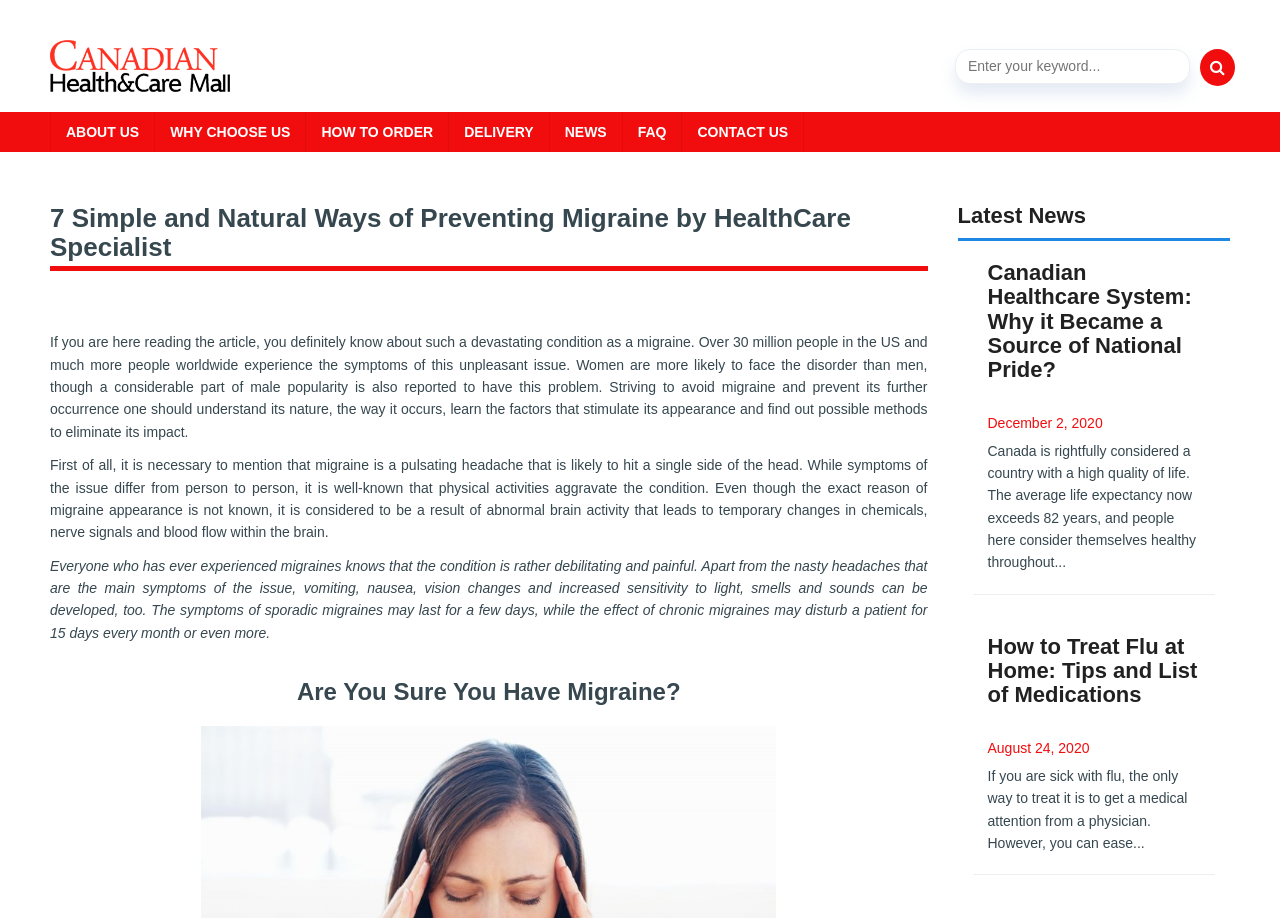Locate the bounding box coordinates of the clickable area to execute the instruction: "go to ABOUT US page". Provide the coordinates as four float numbers between 0 and 1, represented as [left, top, right, bottom].

[0.039, 0.122, 0.121, 0.166]